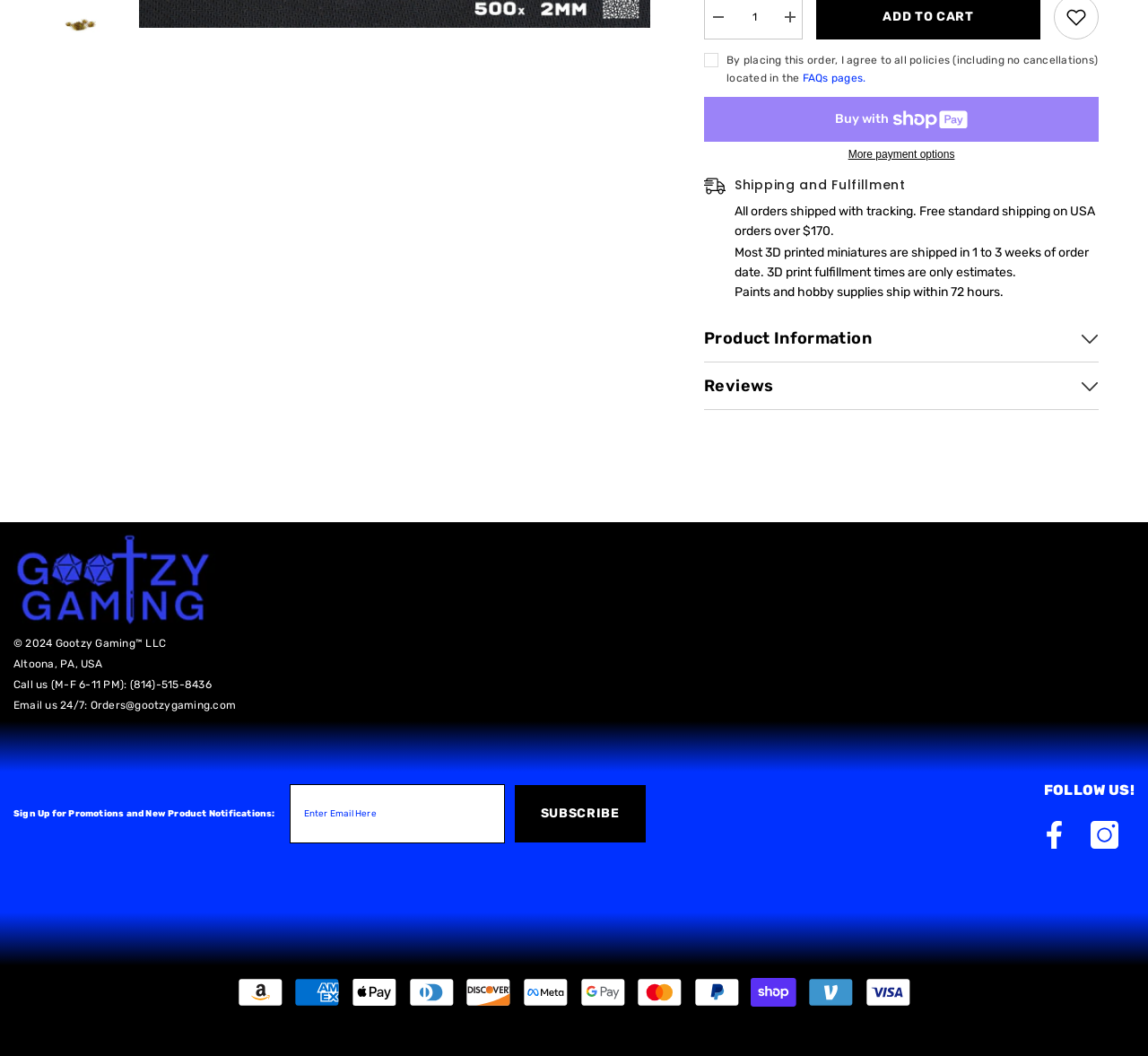Using the provided element description "More payment options", determine the bounding box coordinates of the UI element.

[0.613, 0.139, 0.957, 0.153]